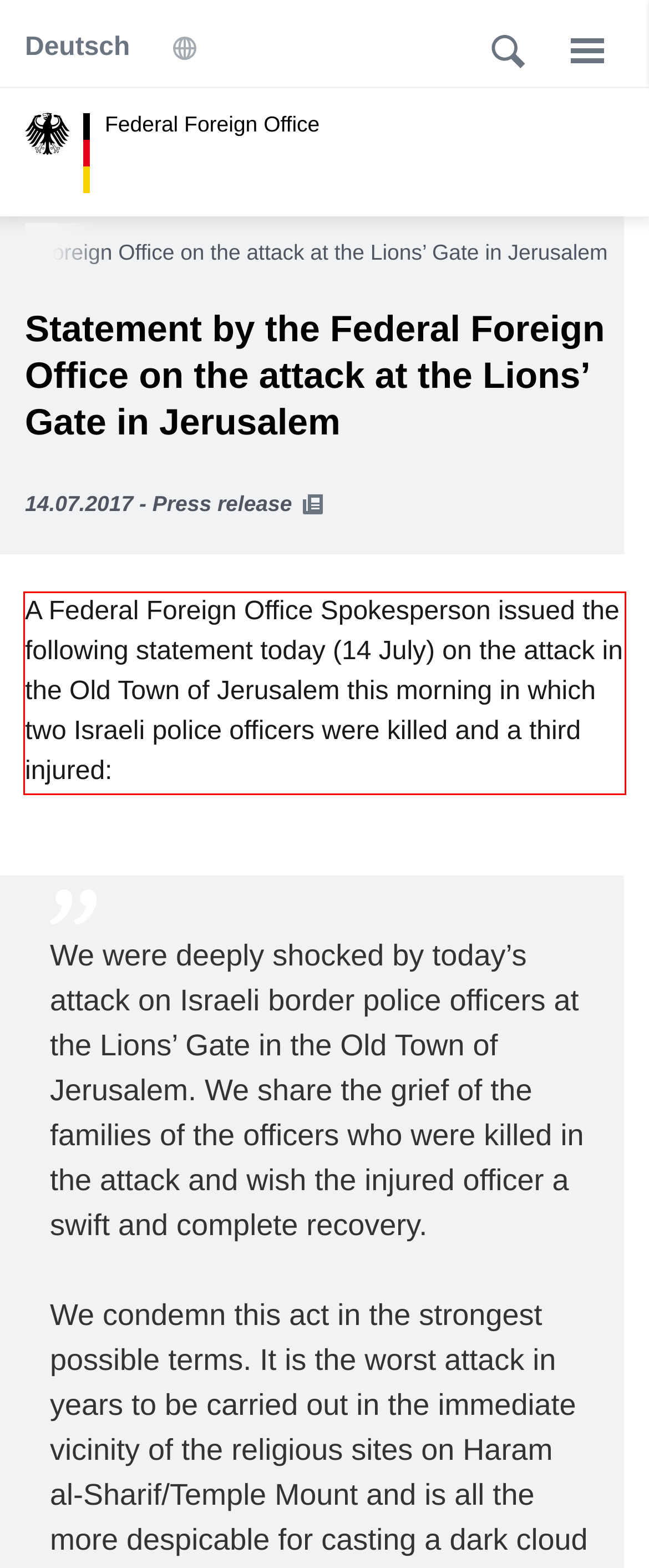In the screenshot of the webpage, find the red bounding box and perform OCR to obtain the text content restricted within this red bounding box.

A Federal Foreign Office Spokesperson issued the following statement today (14 July) on the attack in the Old Town of Jerusalem this morning in which two Israeli police officers were killed and a third injured: